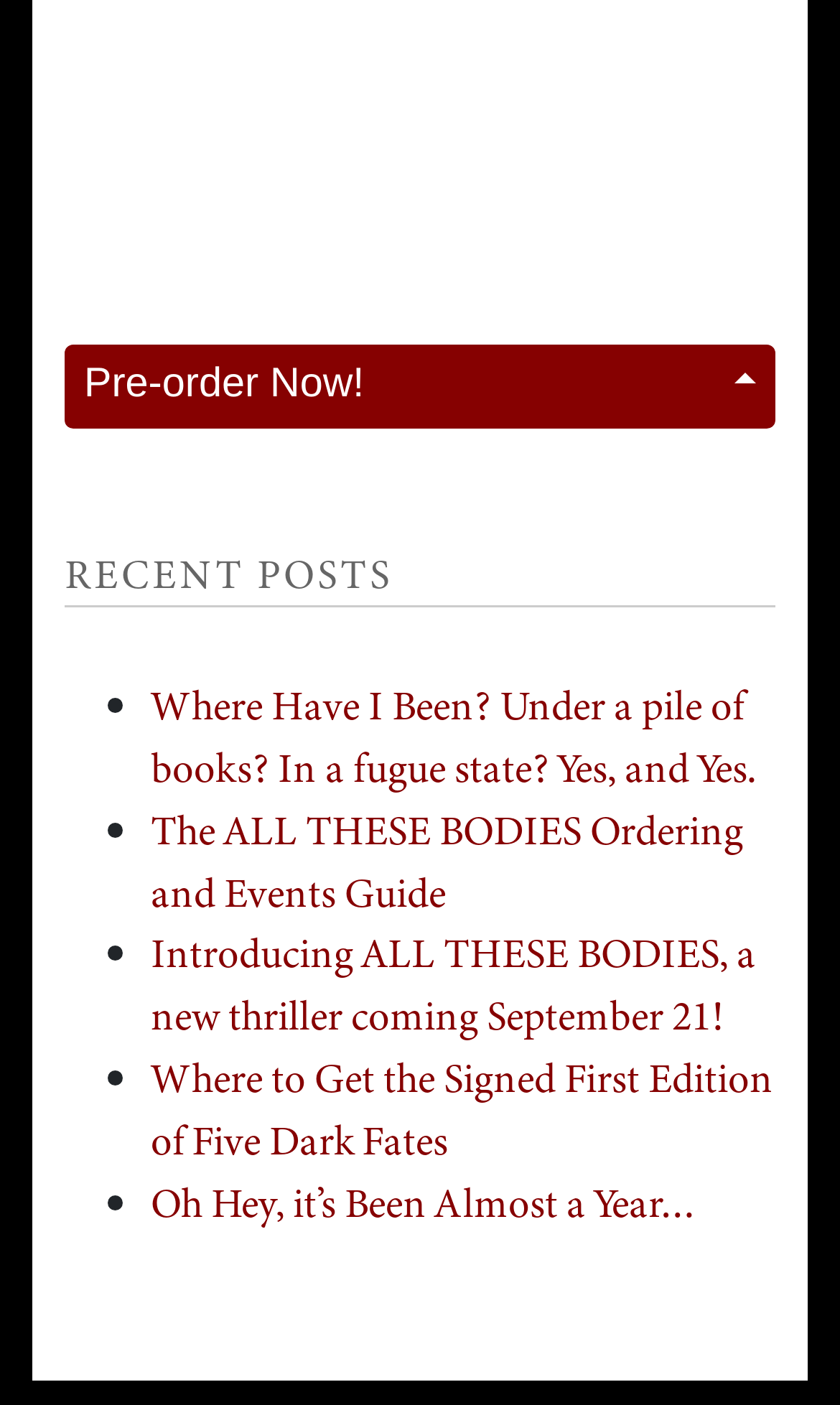Identify the bounding box coordinates for the UI element described by the following text: "Pre-order Now!". Provide the coordinates as four float numbers between 0 and 1, in the format [left, top, right, bottom].

[0.077, 0.246, 0.923, 0.305]